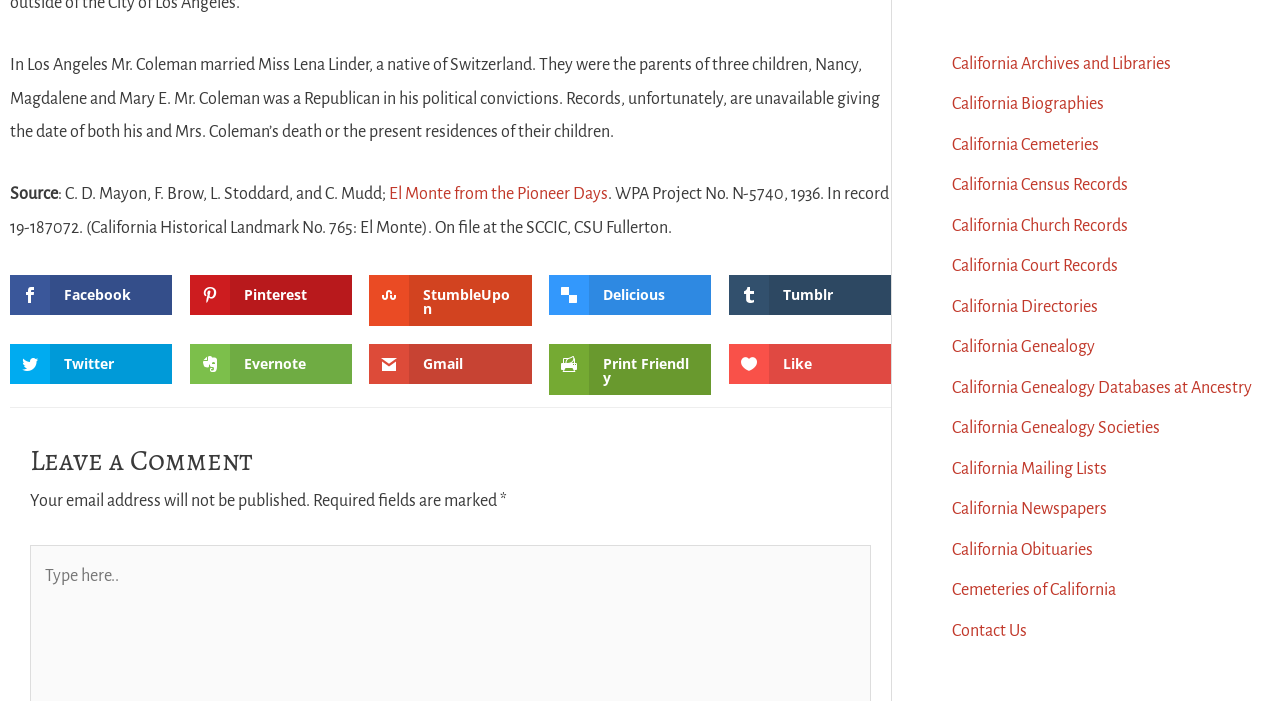Locate the bounding box coordinates of the area you need to click to fulfill this instruction: 'Print the page'. The coordinates must be in the form of four float numbers ranging from 0 to 1: [left, top, right, bottom].

[0.429, 0.49, 0.556, 0.563]